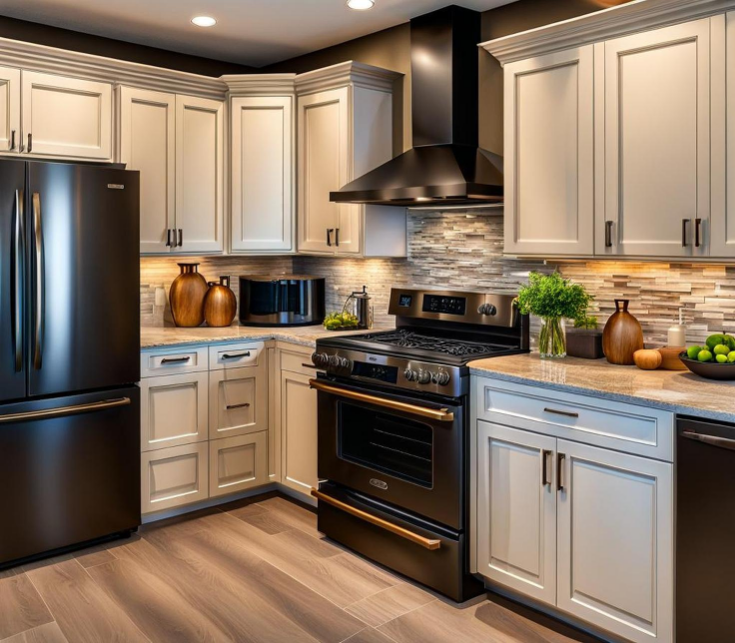Convey a detailed narrative of what is depicted in the image.

This beautiful kitchen showcases a harmonious blend of black stainless steel appliances, including a refrigerator and a gas stove, paired with elegant light cabinetry. The rich contrast of the dark appliances against the light-colored cabinets creates a modern and sophisticated ambiance. The countertops are adorned with a subtle stone pattern, enhancing the kitchen's stylish appeal. A backsplash consisting of varied tiles brings texture and depth to the design, complemented by warm, ambient lighting that highlights the space. Decorative elements, such as wooden bowls and fresh greenery, add a touch of warmth and personality, making this kitchen not only functional but also a welcoming gathering place.